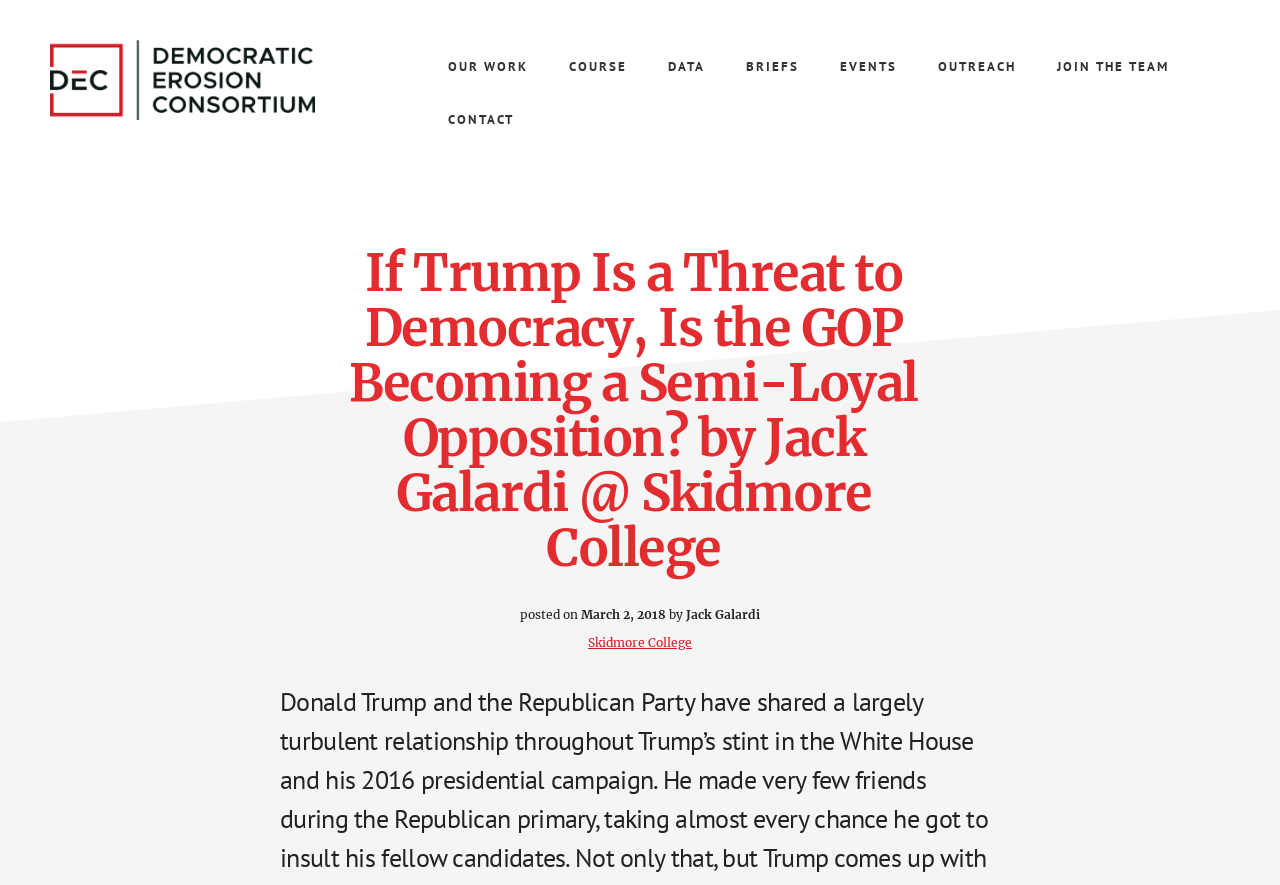When was the article posted?
Please use the image to provide a one-word or short phrase answer.

March 2, 2018